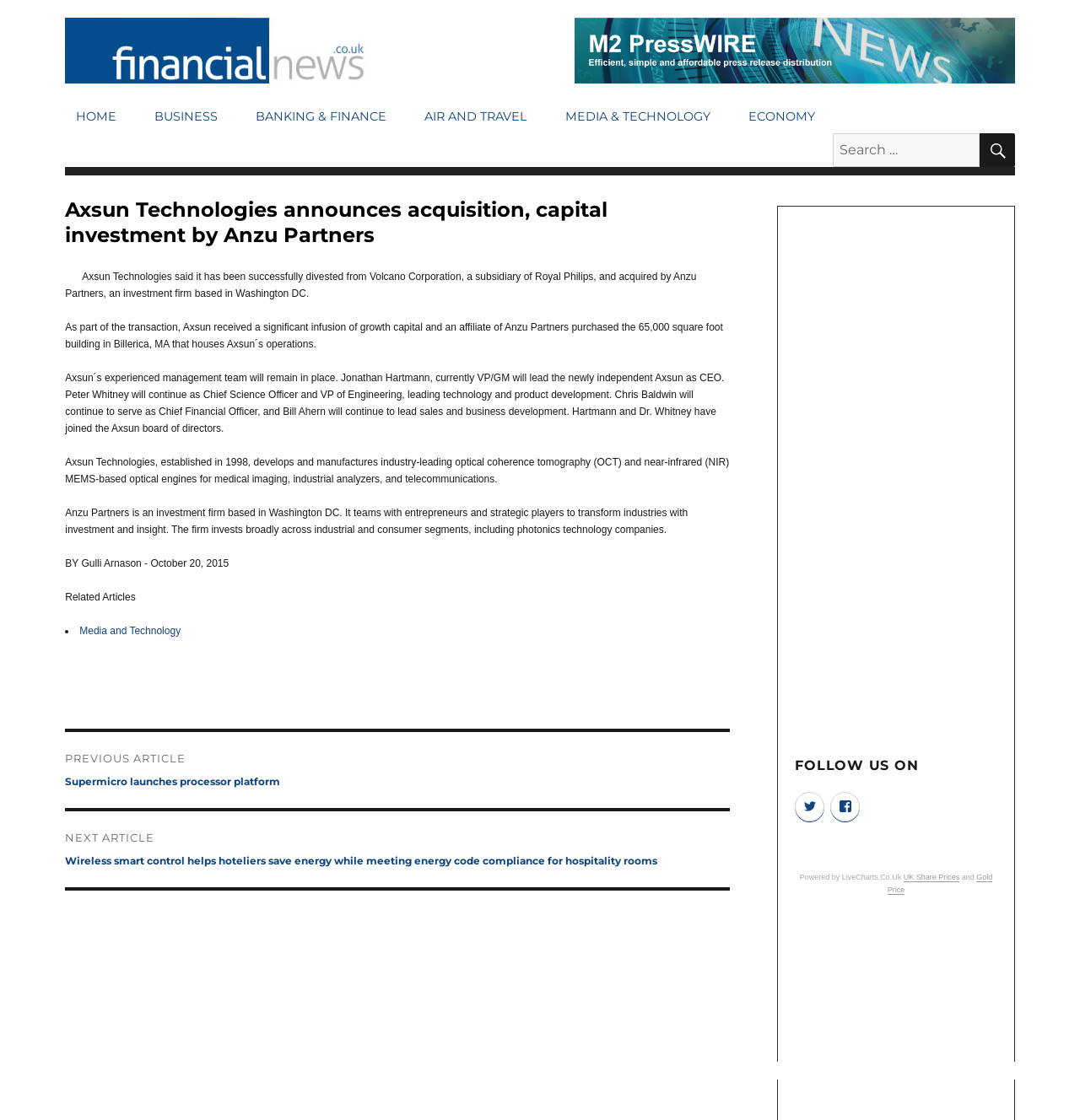Return the bounding box coordinates of the UI element that corresponds to this description: "Gold Price". The coordinates must be given as four float numbers in the range of 0 and 1, [left, top, right, bottom].

[0.822, 0.78, 0.919, 0.798]